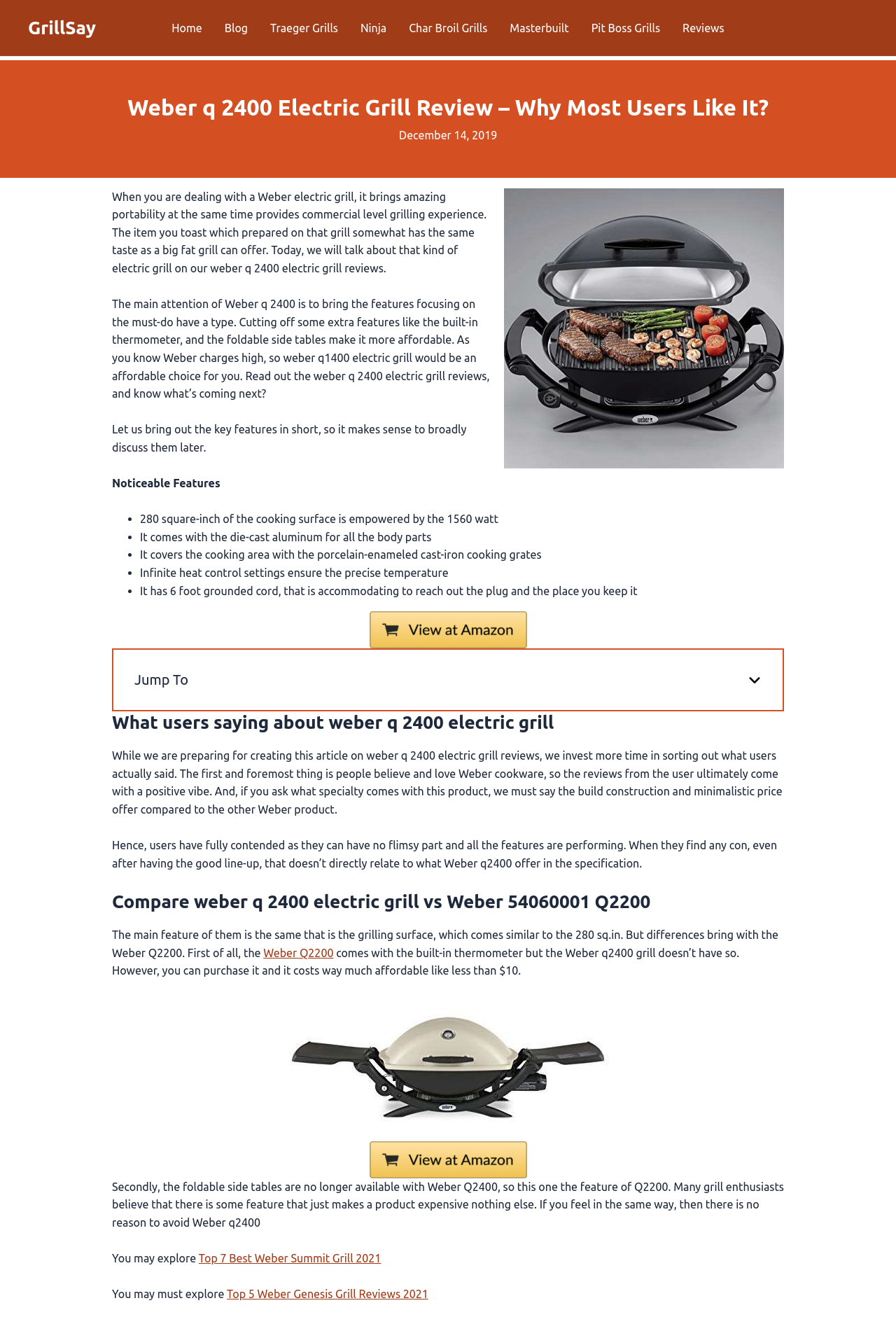Answer the question below in one word or phrase:
What is the price difference between Weber q 2400 and Weber Q2200?

Not specified